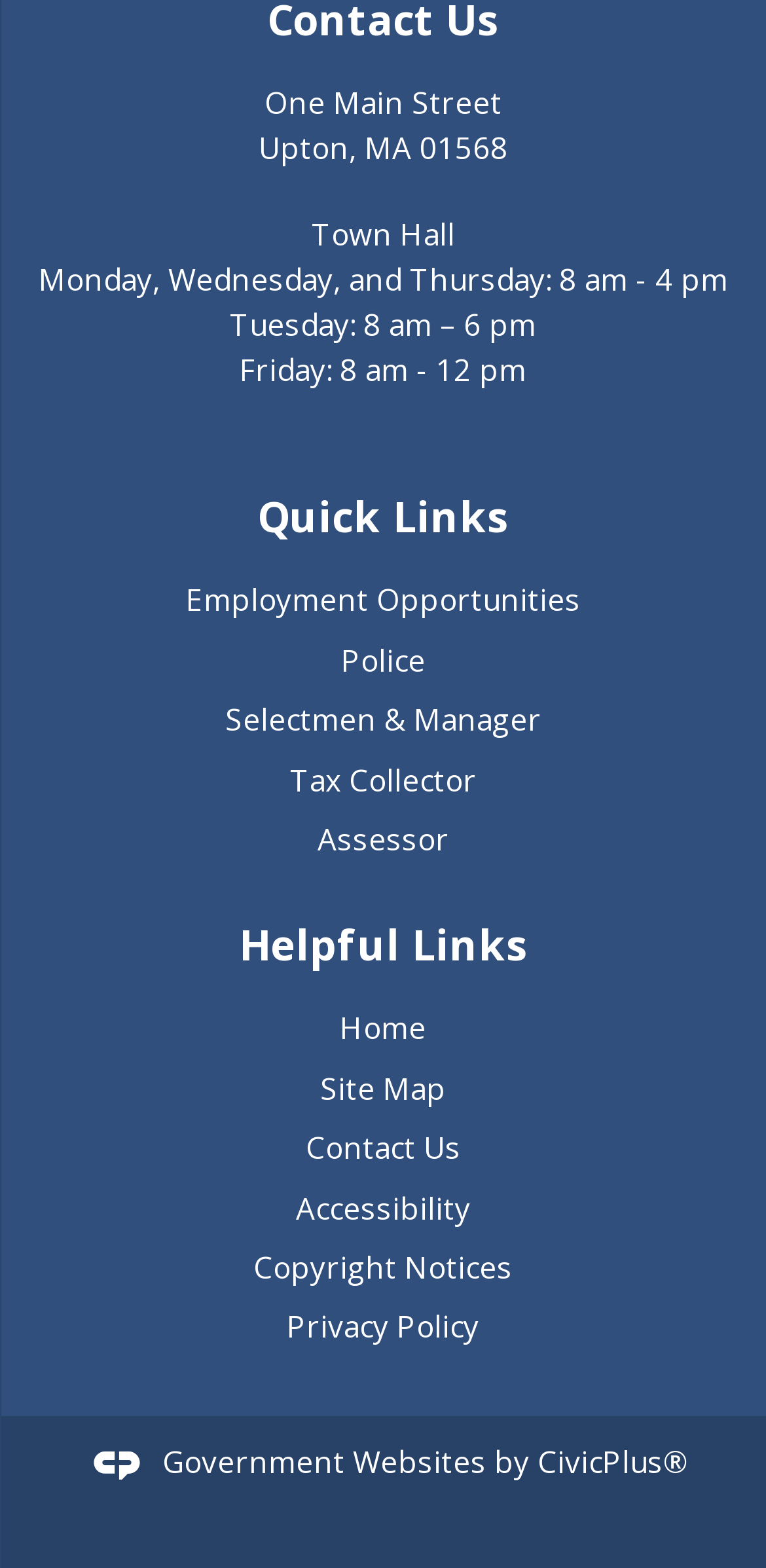Highlight the bounding box coordinates of the element you need to click to perform the following instruction: "Visit Employment Opportunities."

[0.242, 0.37, 0.758, 0.395]